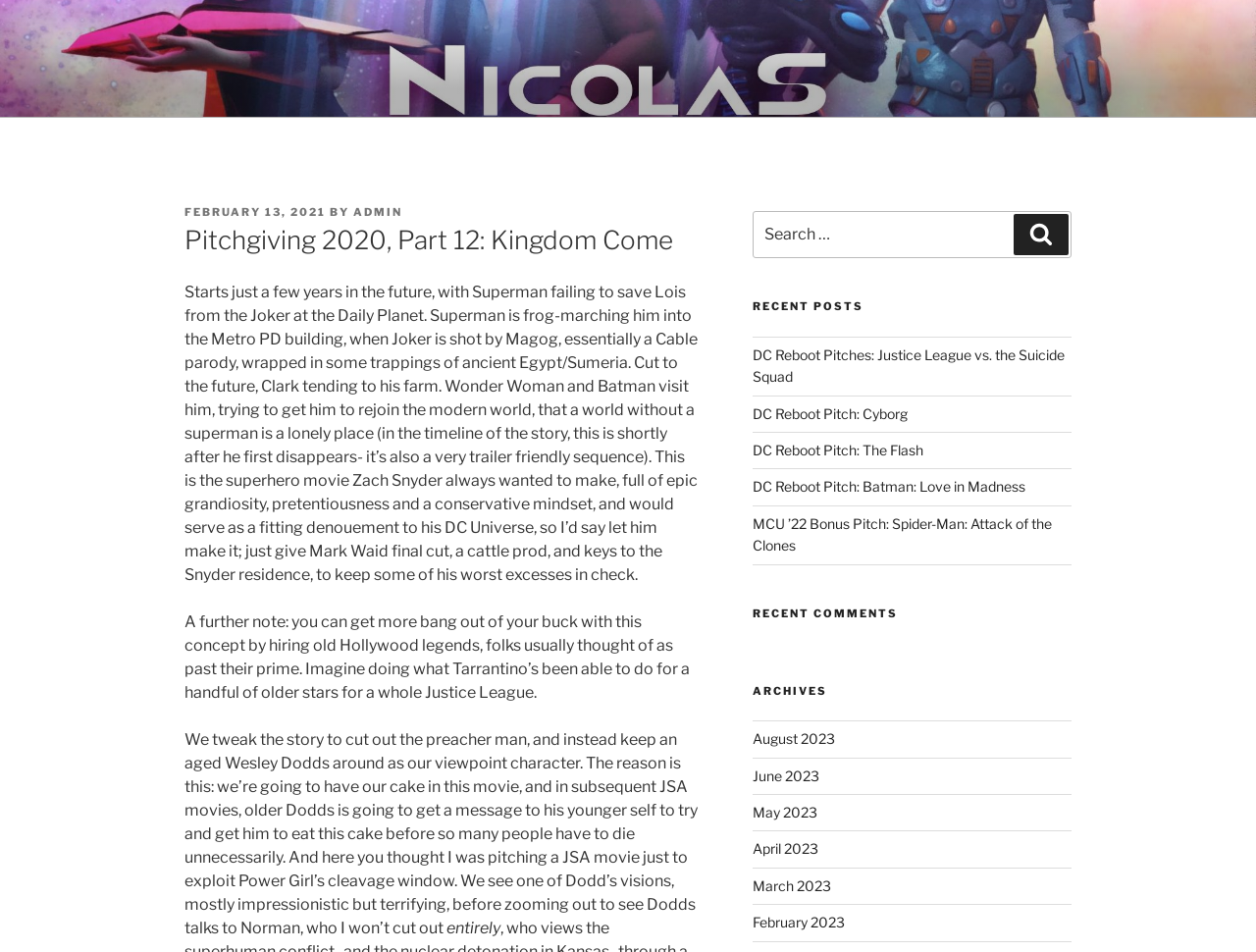Please extract the title of the webpage.

Pitchgiving 2020, Part 12: Kingdom Come